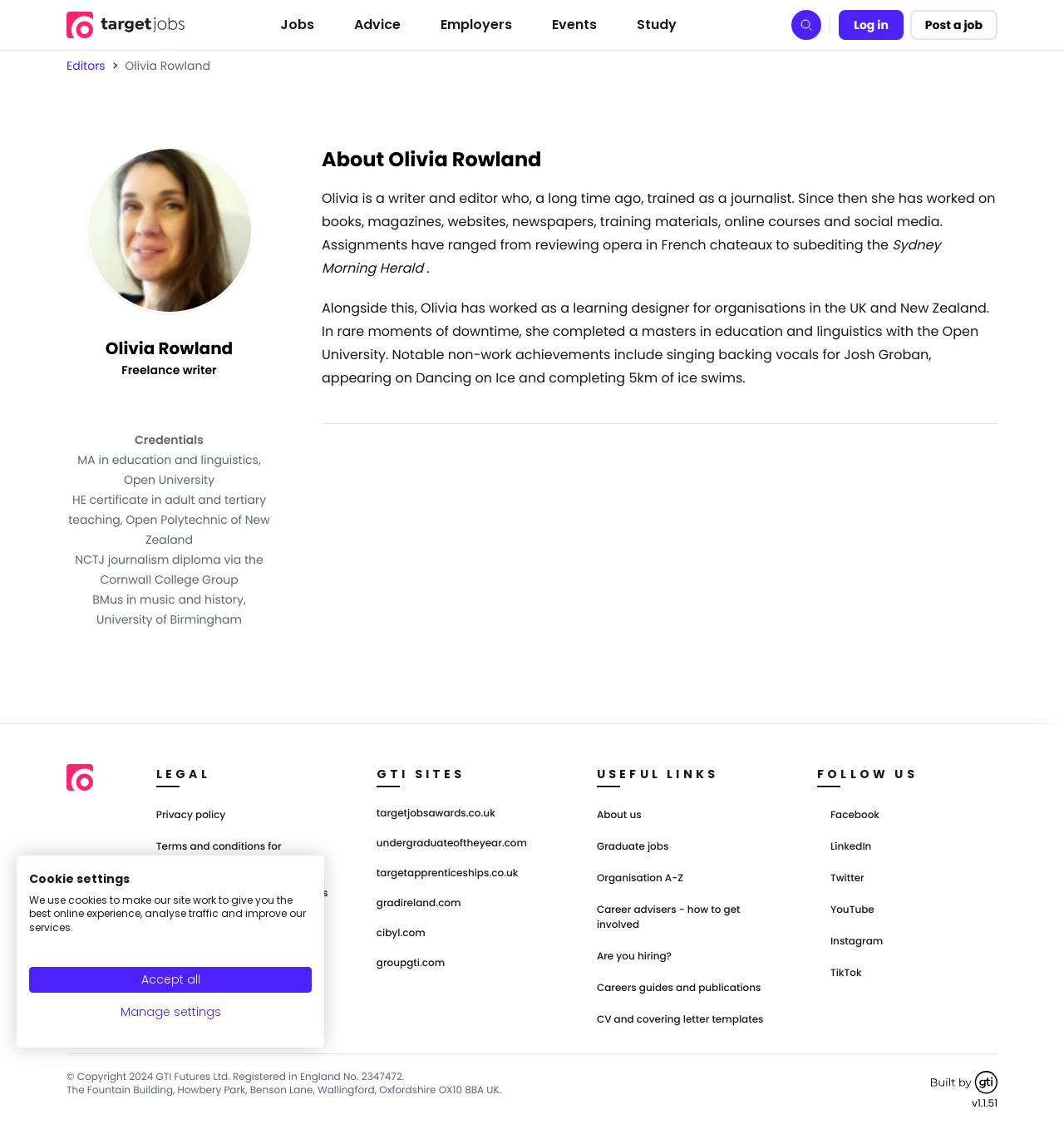Extract the bounding box coordinates for the UI element described by the text: "Skip to content". The coordinates should be in the form of [left, top, right, bottom] with values between 0 and 1.

[0.1, 0.01, 0.177, 0.051]